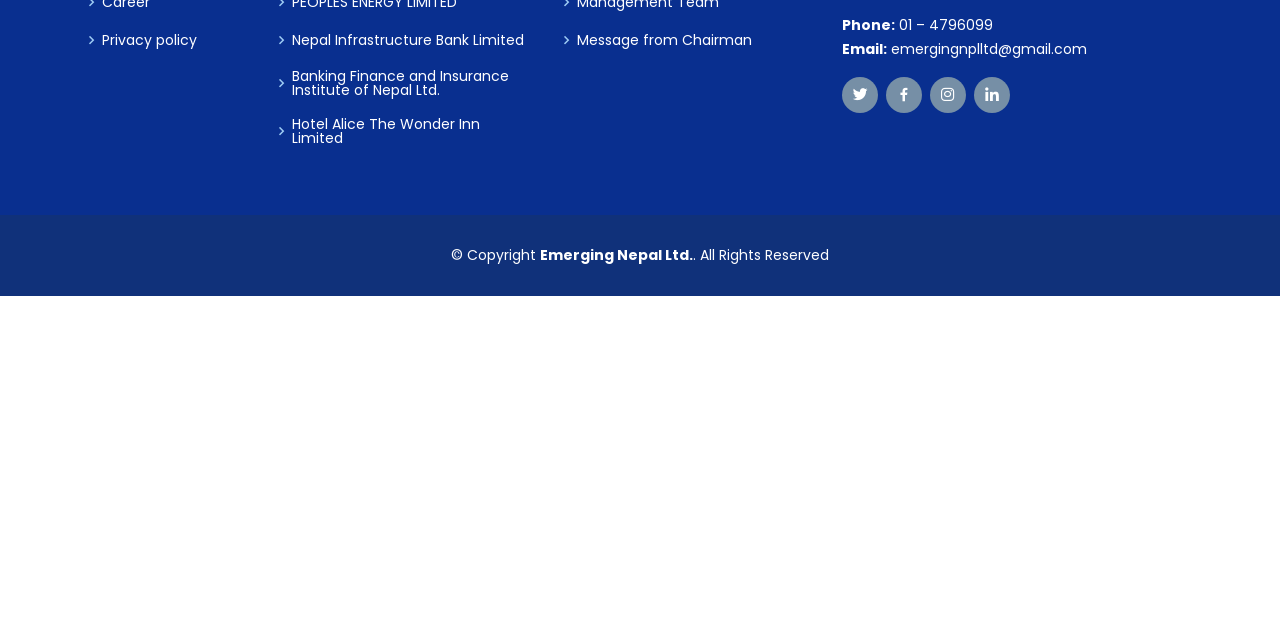Locate and provide the bounding box coordinates for the HTML element that matches this description: "Home".

None